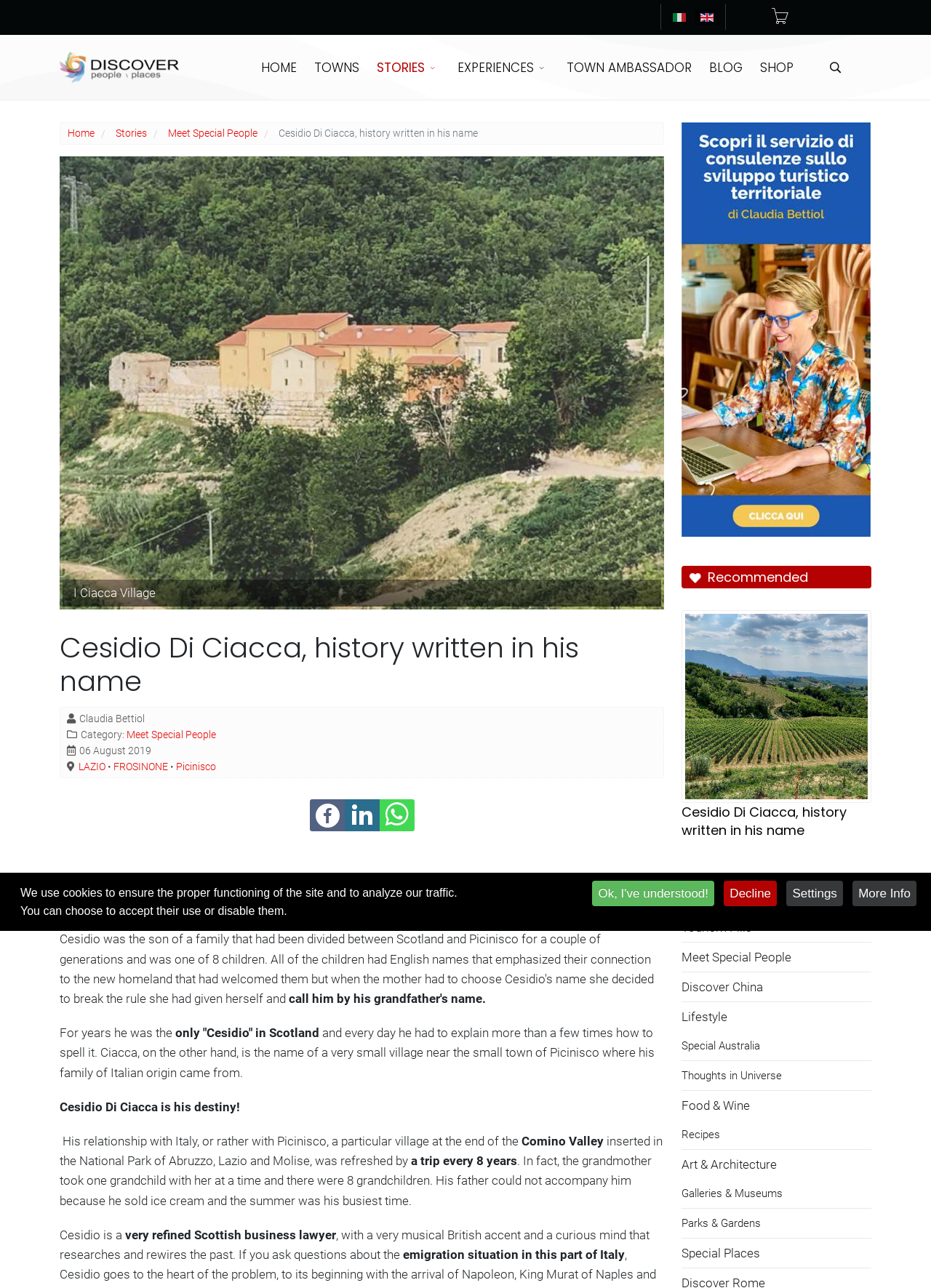Identify the bounding box coordinates for the element you need to click to achieve the following task: "Discover more about Cesidio Di Ciacca". The coordinates must be four float values ranging from 0 to 1, formatted as [left, top, right, bottom].

[0.732, 0.623, 0.909, 0.652]